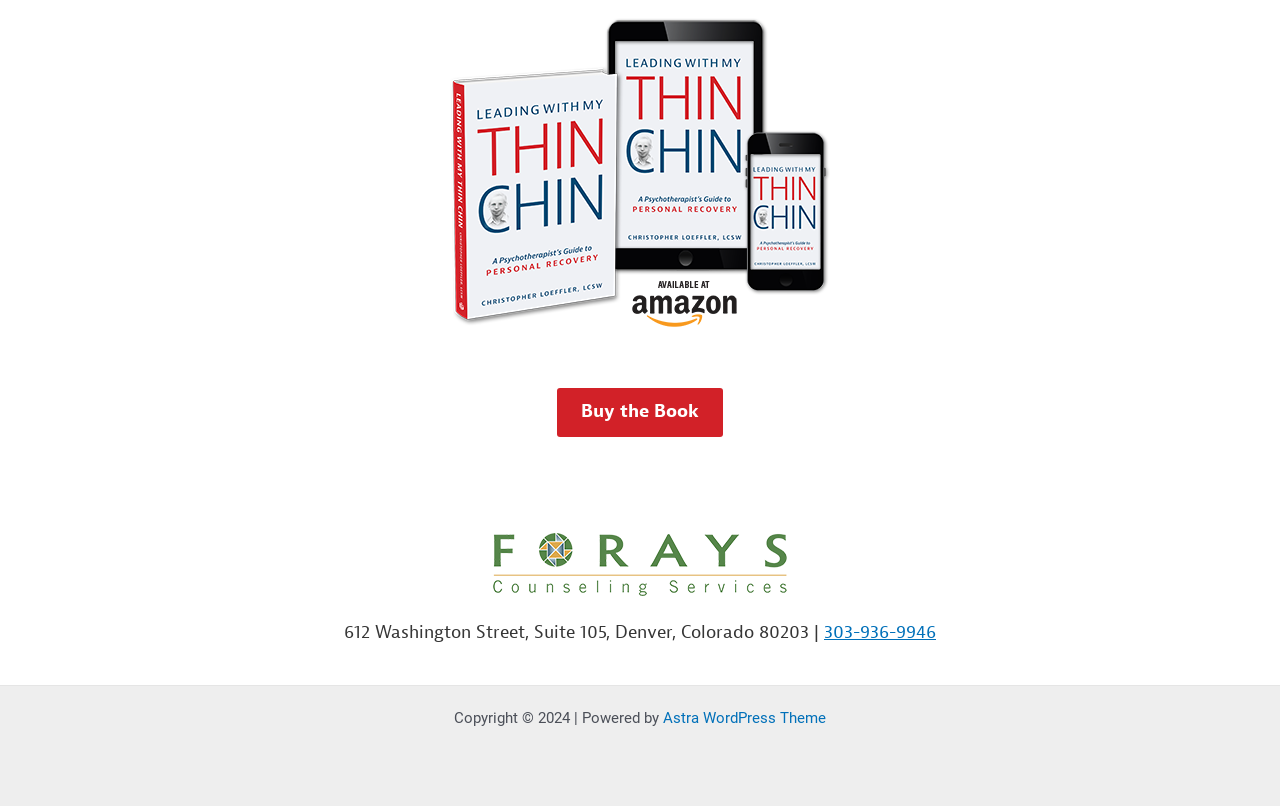Can you look at the image and give a comprehensive answer to the question:
What is the phone number on the webpage?

I found the phone number by looking at the link element with the text '303-936-9946' which is located at the bottom of the webpage, next to the address.